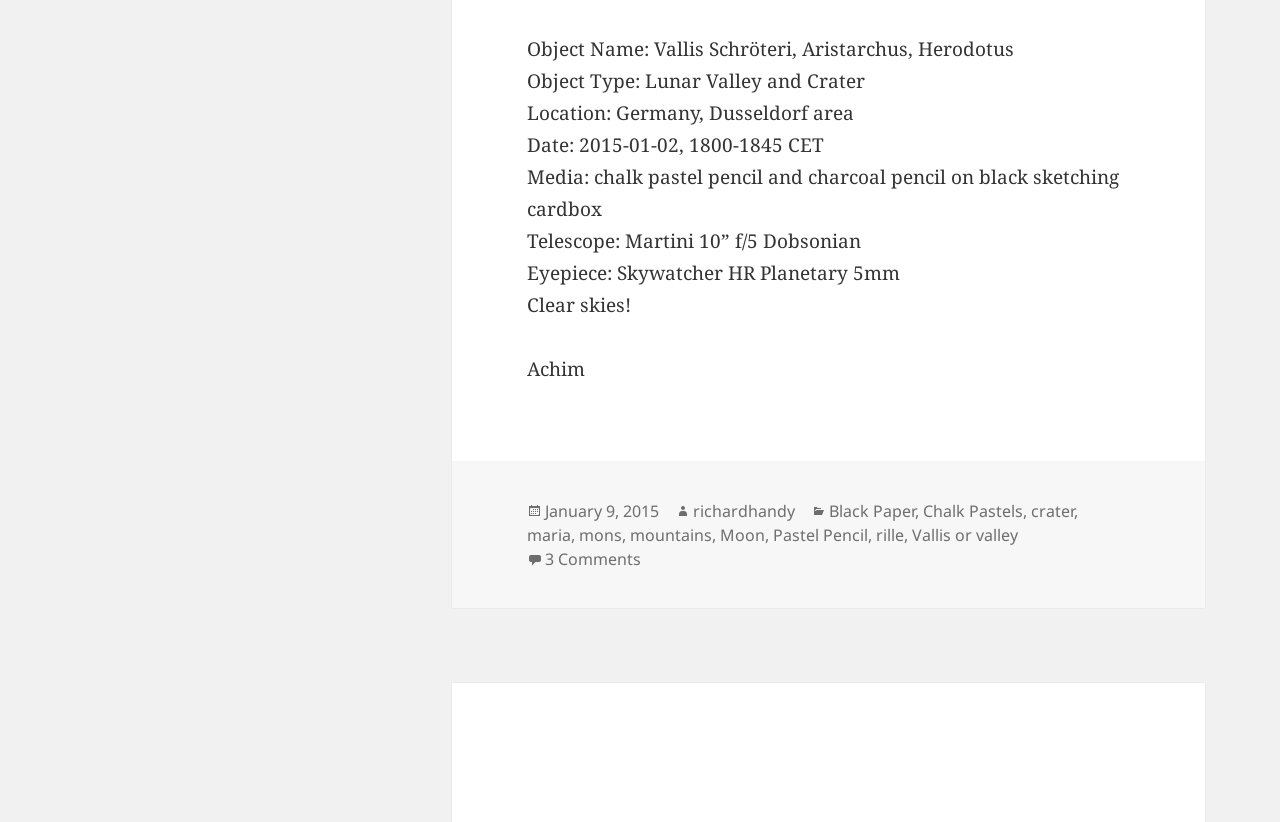Find the bounding box coordinates of the area to click in order to follow the instruction: "Read the article about bird care".

None